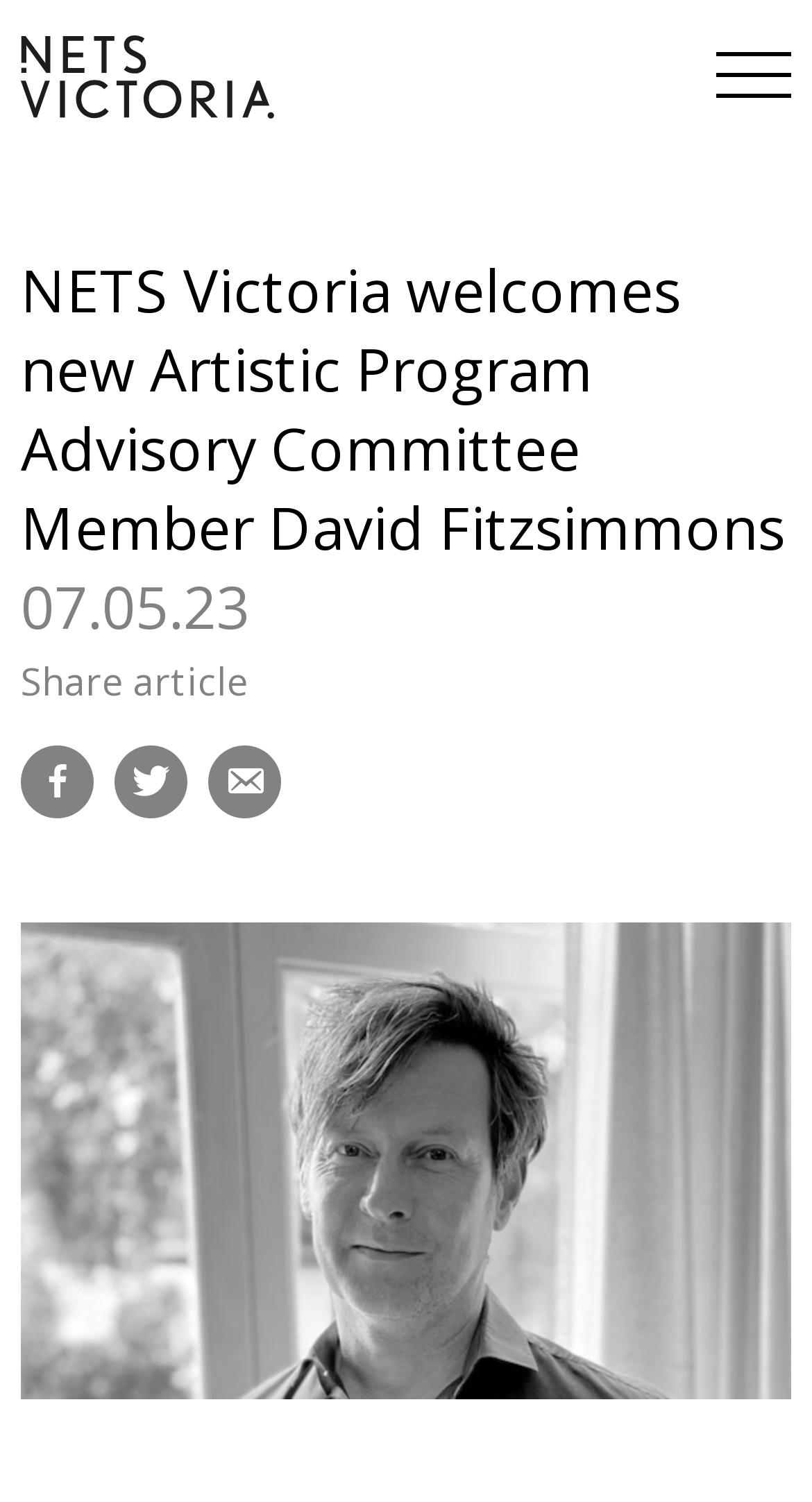Locate the UI element described by title="NETS Victoria" and provide its bounding box coordinates. Use the format (top-left x, top-left y, bottom-right x, bottom-right y) with all values as floating point numbers between 0 and 1.

[0.026, 0.053, 0.338, 0.086]